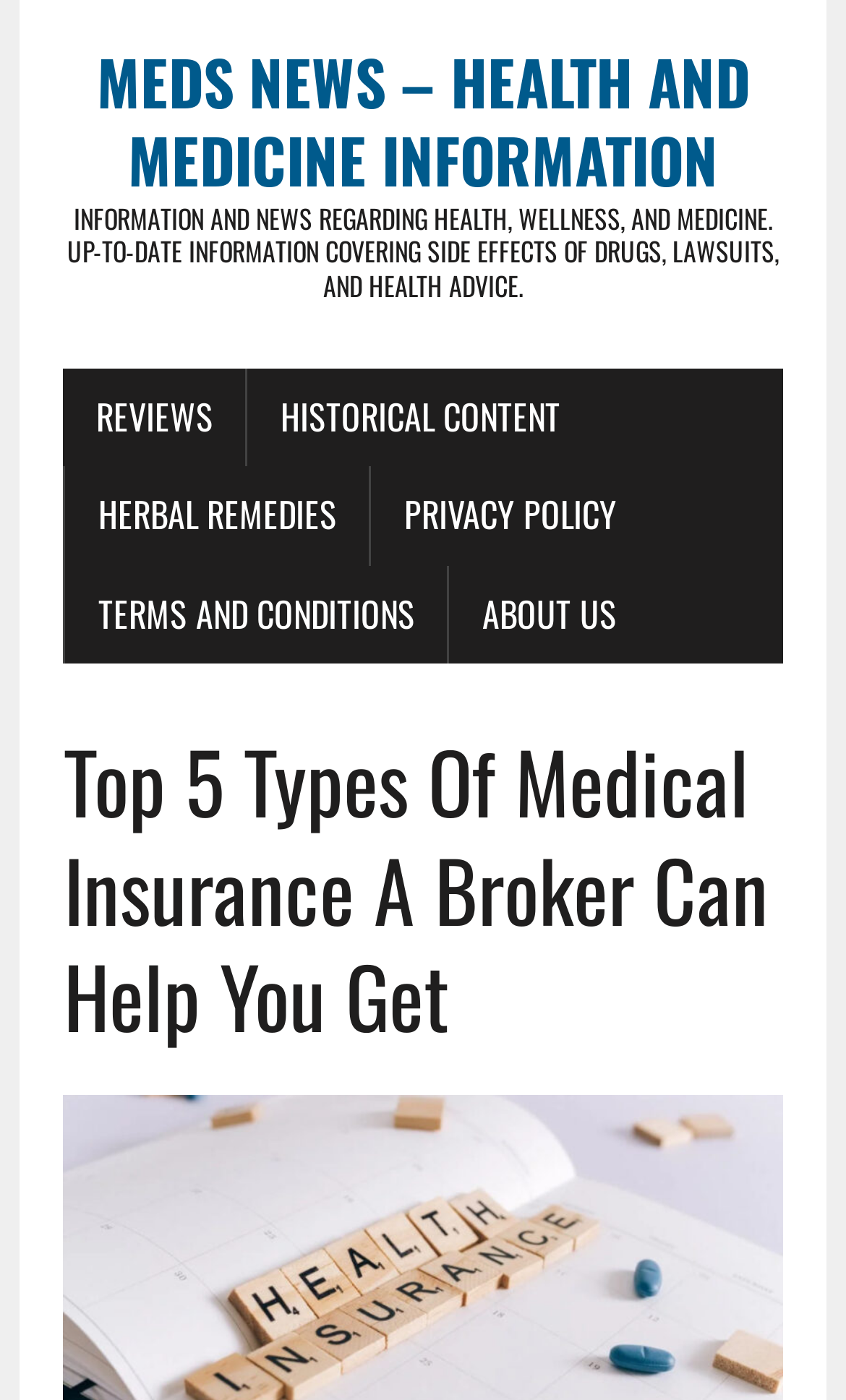What is the last link in the top navigation menu?
Respond to the question with a single word or phrase according to the image.

ABOUT US